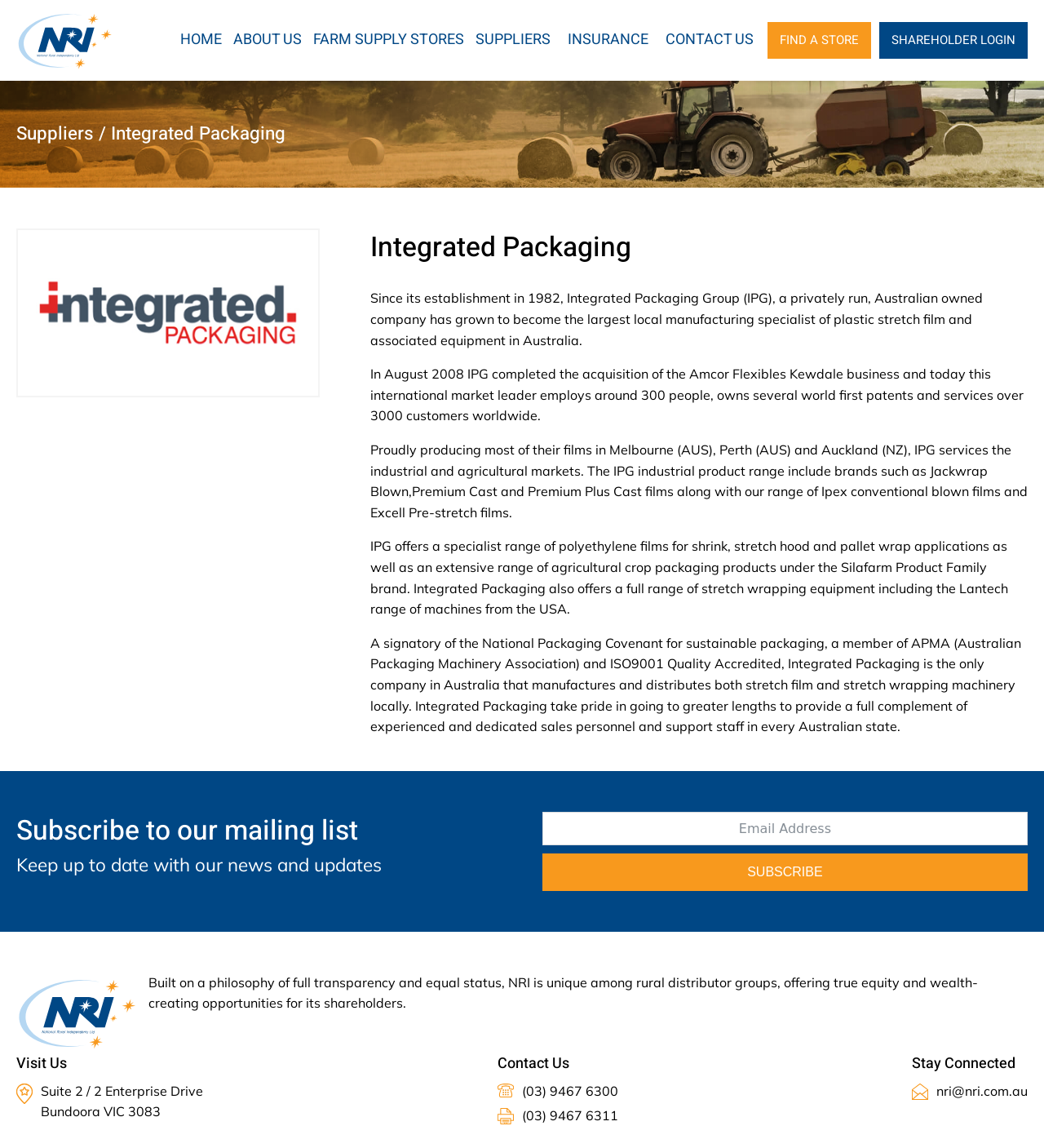How many types of insurance are listed?
Please look at the screenshot and answer using one word or phrase.

10